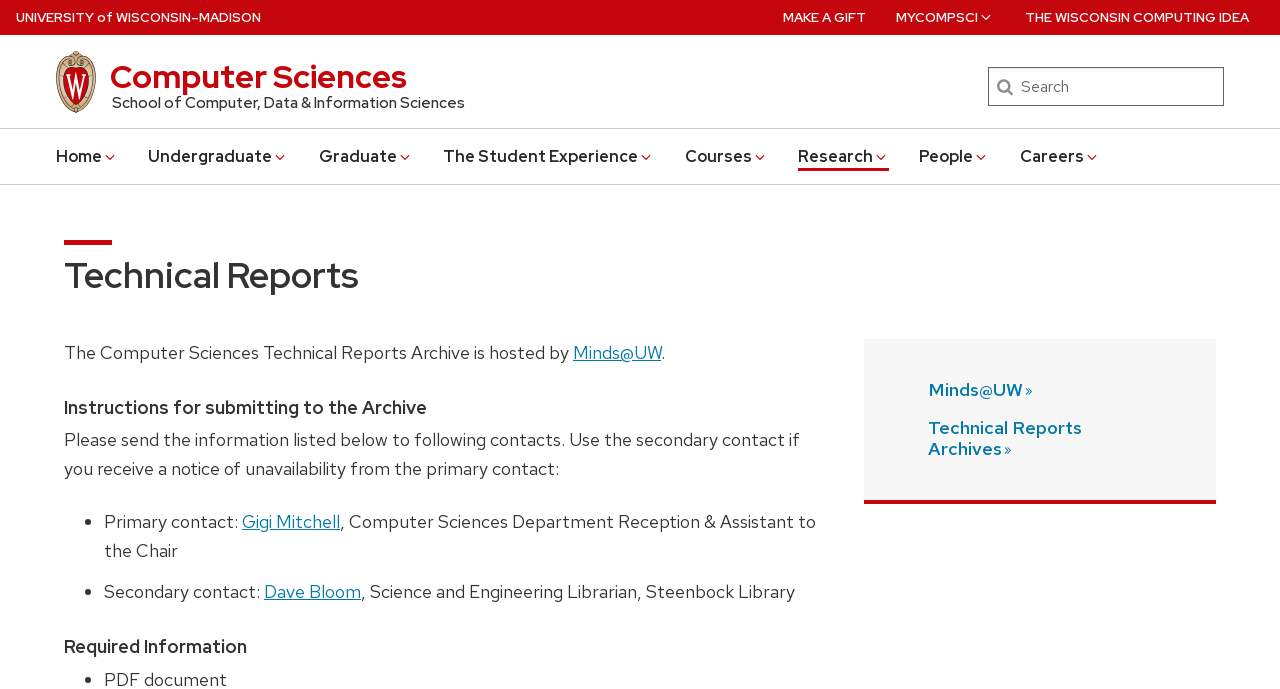Craft a detailed narrative of the webpage's structure and content.

The webpage is about the Computer Sciences Technical Reports Archive at the University of Wisconsin-Madison. At the top left corner, there is a link to skip to the main content. Next to it, there is a link to the University of Wisconsin-Madison home page, which is accompanied by the university's name in three parts: "NIVERSITY", "ISCONSIN", and "–MADISON".

Below the university's name, there are two links: "Computer Sciences" and "School of Computer, Data & Information Sciences". On the right side of the page, there is a search bar with a label "Search" and a text box.

The main menu is located at the top center of the page, with links to "Home", "Undergraduate", "Graduate", "The Student Experience", "Courses", "Research", "People", and "Careers". Each of these links has a dropdown menu.

On the top right side of the page, there is a secondary menu with links to "MAKE A GIFT", "MYCOMPSCI", and "THE WISCONSIN COMPUTING IDEA".

The main content of the page is divided into sections. The first section has a heading "Technical Reports" and a paragraph of text that explains that the archive is hosted by Minds@UW. Below this, there is a section with a heading "Instructions for submitting to the Archive" and a paragraph of text that provides instructions on how to submit to the archive.

The page also has a section with a heading "Required Information" and lists of primary and secondary contacts, including their names, titles, and links to their email addresses. There are also links to Minds@UW and Technical Reports Archives at the bottom of the page.